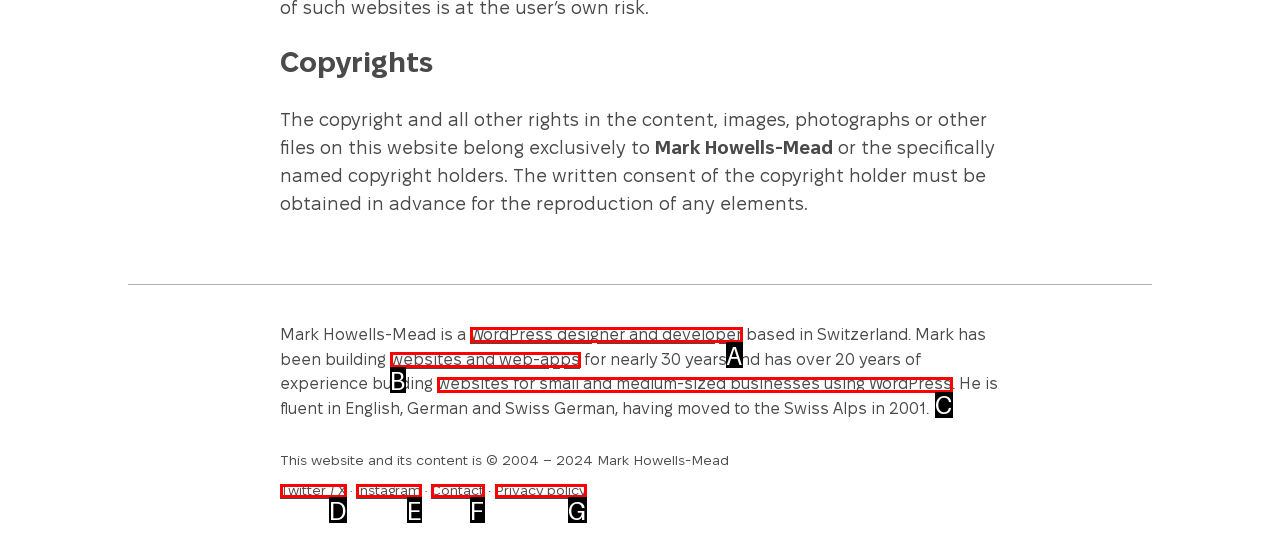Refer to the description: Privacy policy and choose the option that best fits. Provide the letter of that option directly from the options.

G